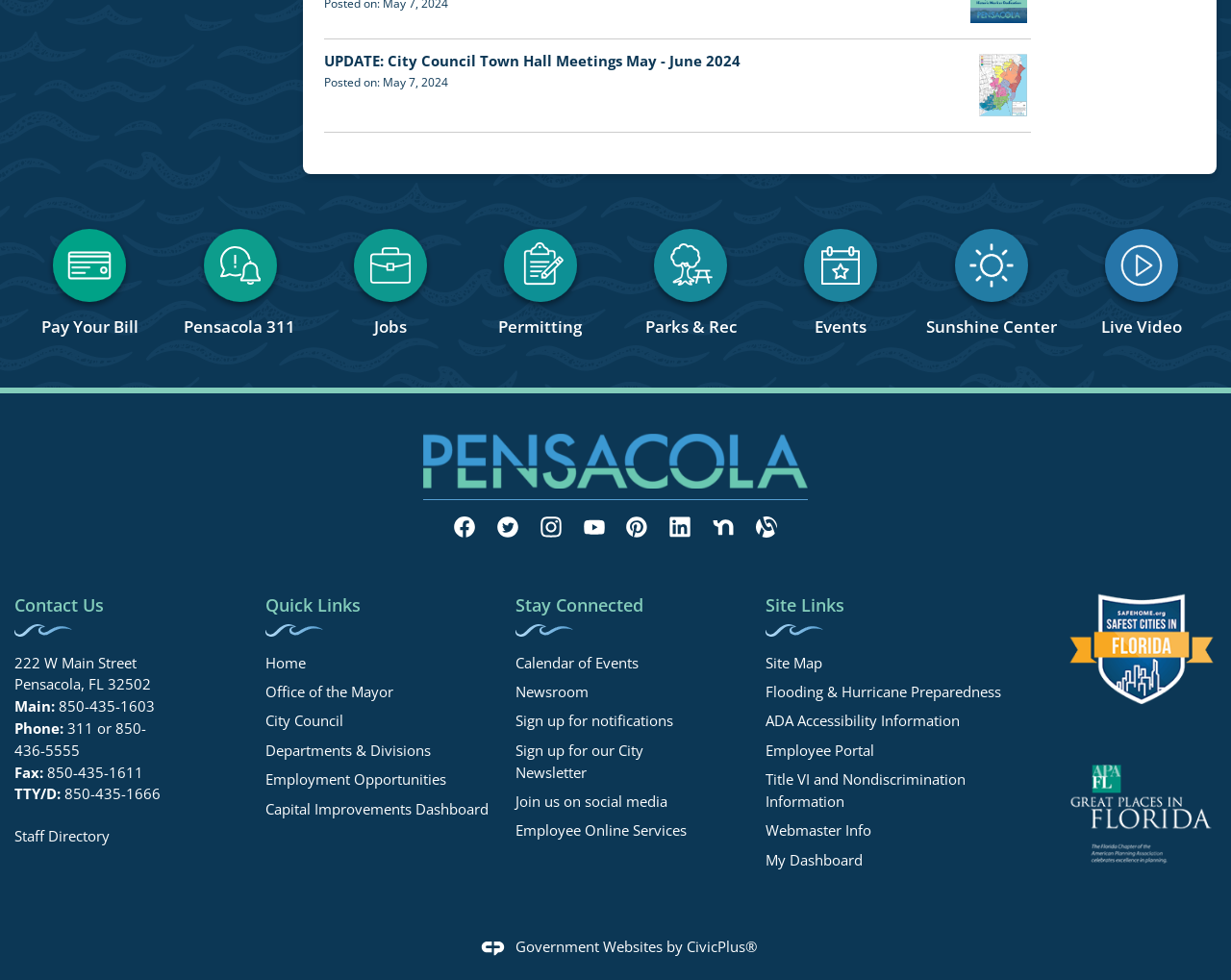Indicate the bounding box coordinates of the element that needs to be clicked to satisfy the following instruction: "View Quick Links". The coordinates should be four float numbers between 0 and 1, i.e., [left, top, right, bottom].

[0.215, 0.582, 0.419, 0.84]